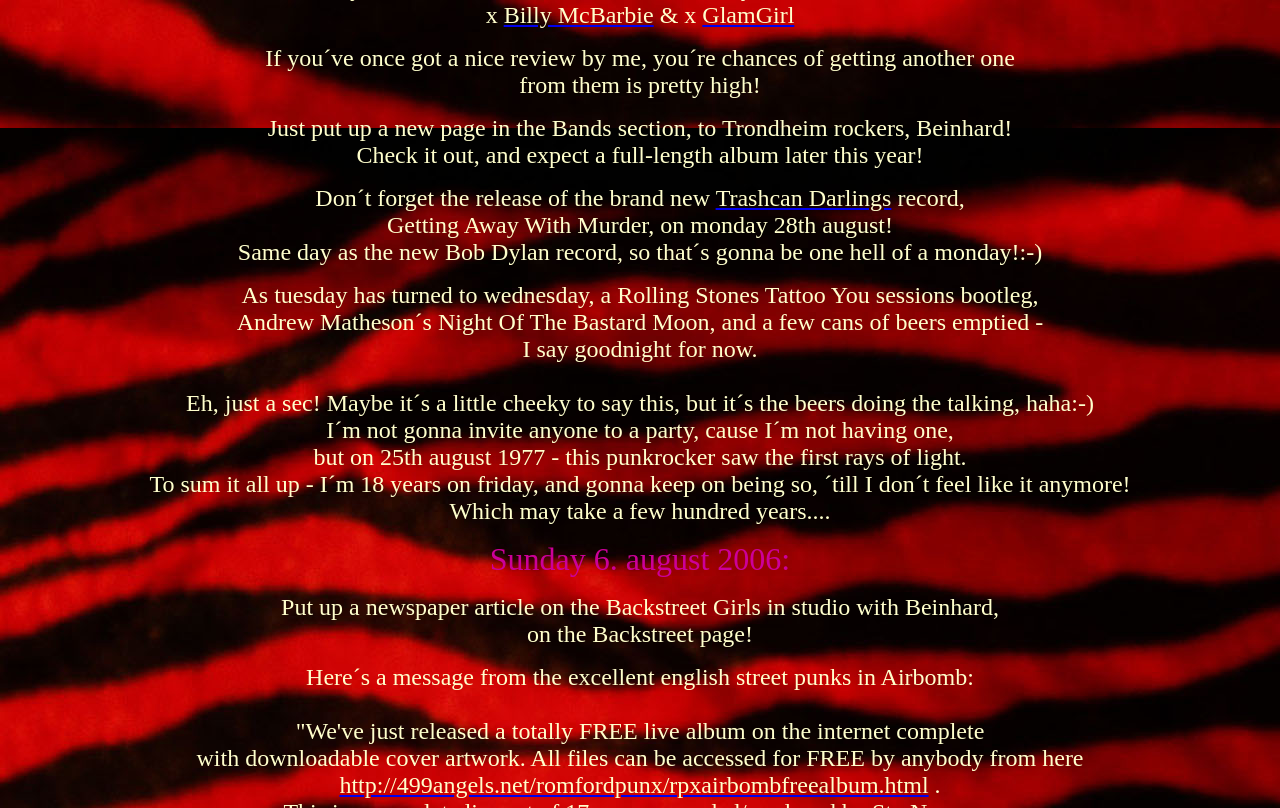Answer the question in a single word or phrase:
What is the name of the band mentioned in the second paragraph?

Beinhard